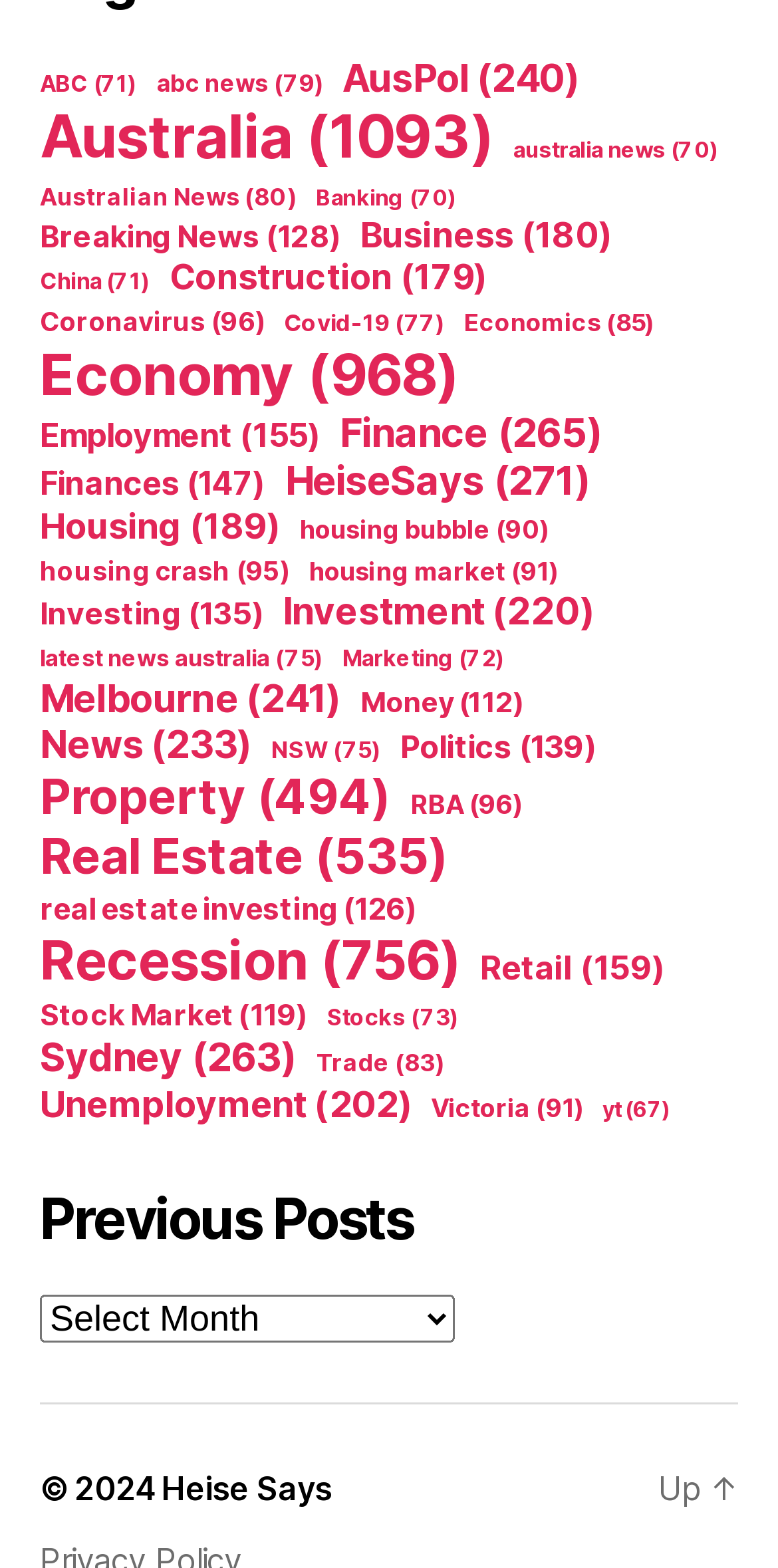How many categories are related to housing?
Please provide a comprehensive answer based on the visual information in the image.

I counted the number of links related to housing, including 'Housing', 'housing bubble', 'housing crash', 'housing market', and 'Real Estate', and found that there are 5 categories related to housing.